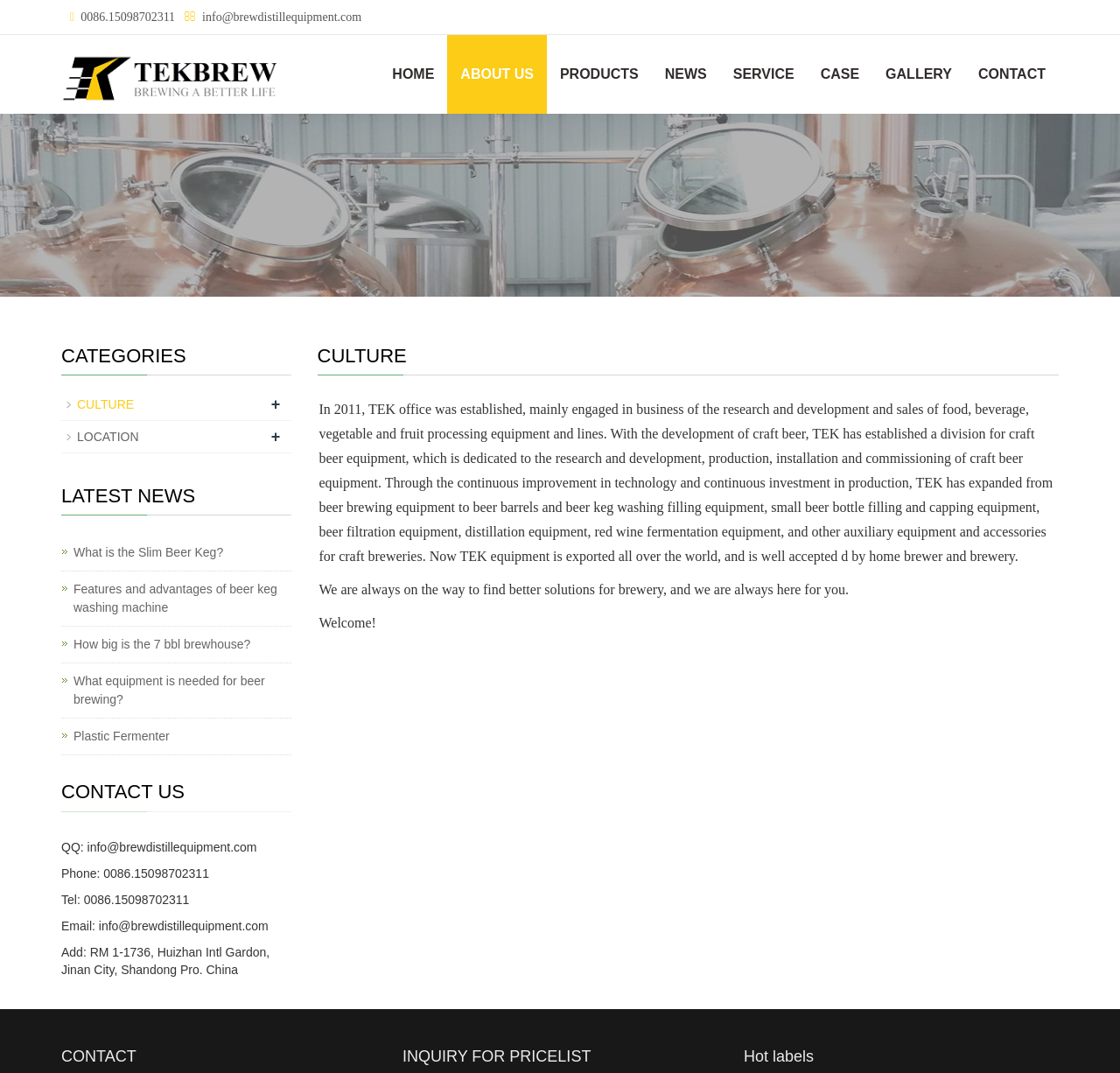Locate the bounding box coordinates of the segment that needs to be clicked to meet this instruction: "View the company's culture".

[0.283, 0.322, 0.945, 0.35]